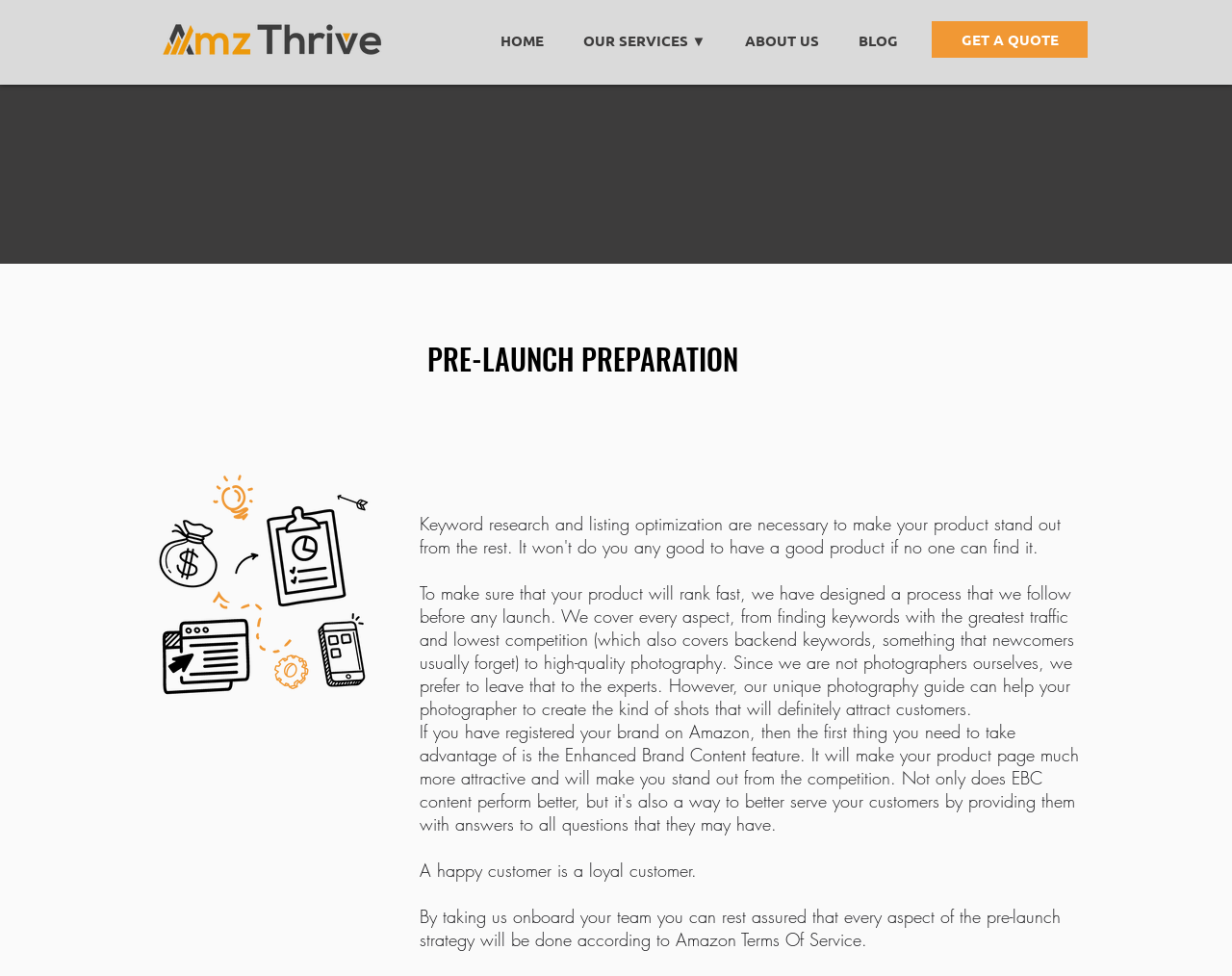Respond to the following question with a brief word or phrase:
How many links are in the navigation menu?

4